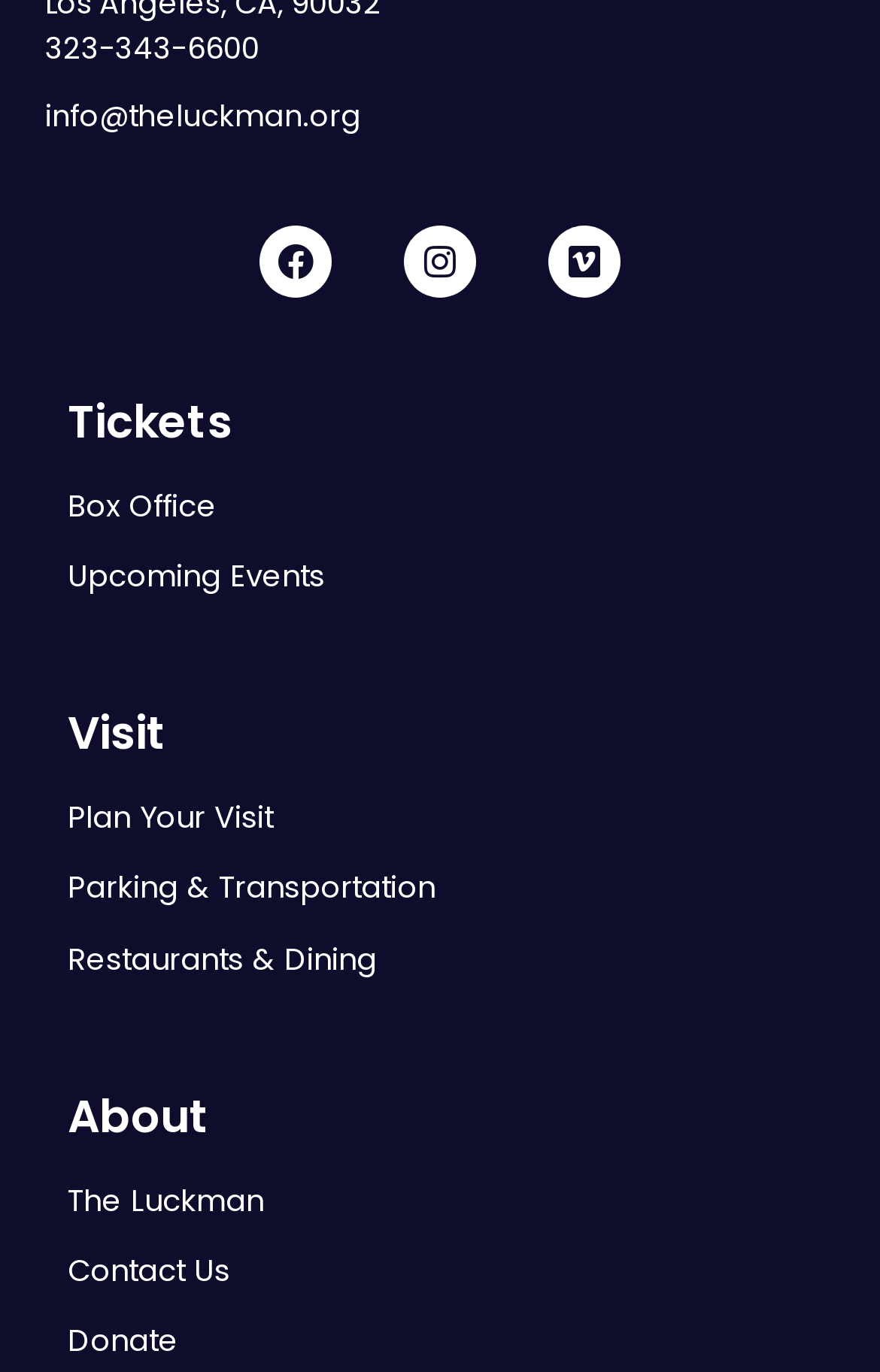Based on the element description, predict the bounding box coordinates (top-left x, top-left y, bottom-right x, bottom-right y) for the UI element in the screenshot: Instagram

[0.459, 0.164, 0.541, 0.217]